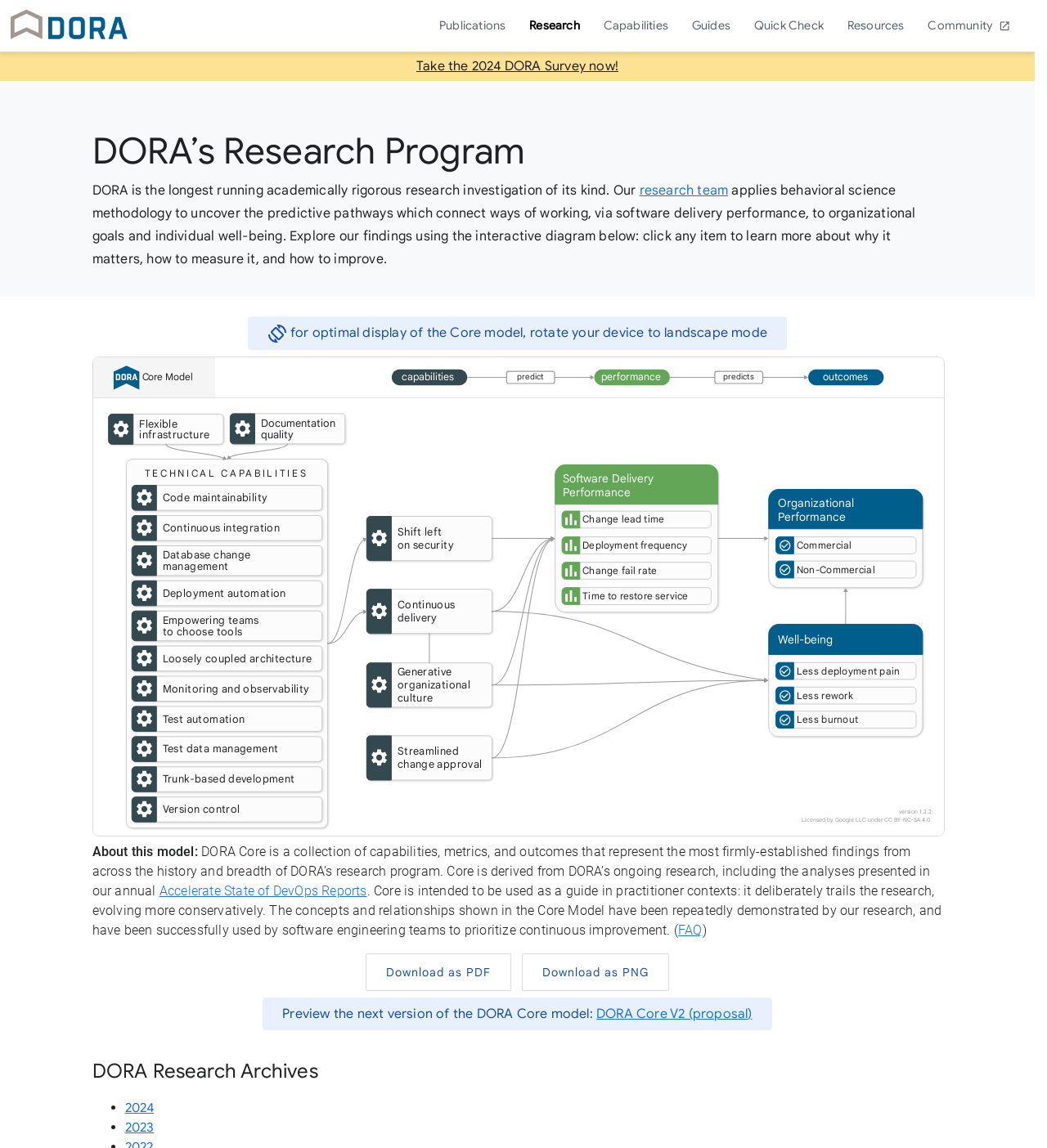How many links are there in the top navigation menu?
From the image, respond with a single word or phrase.

7